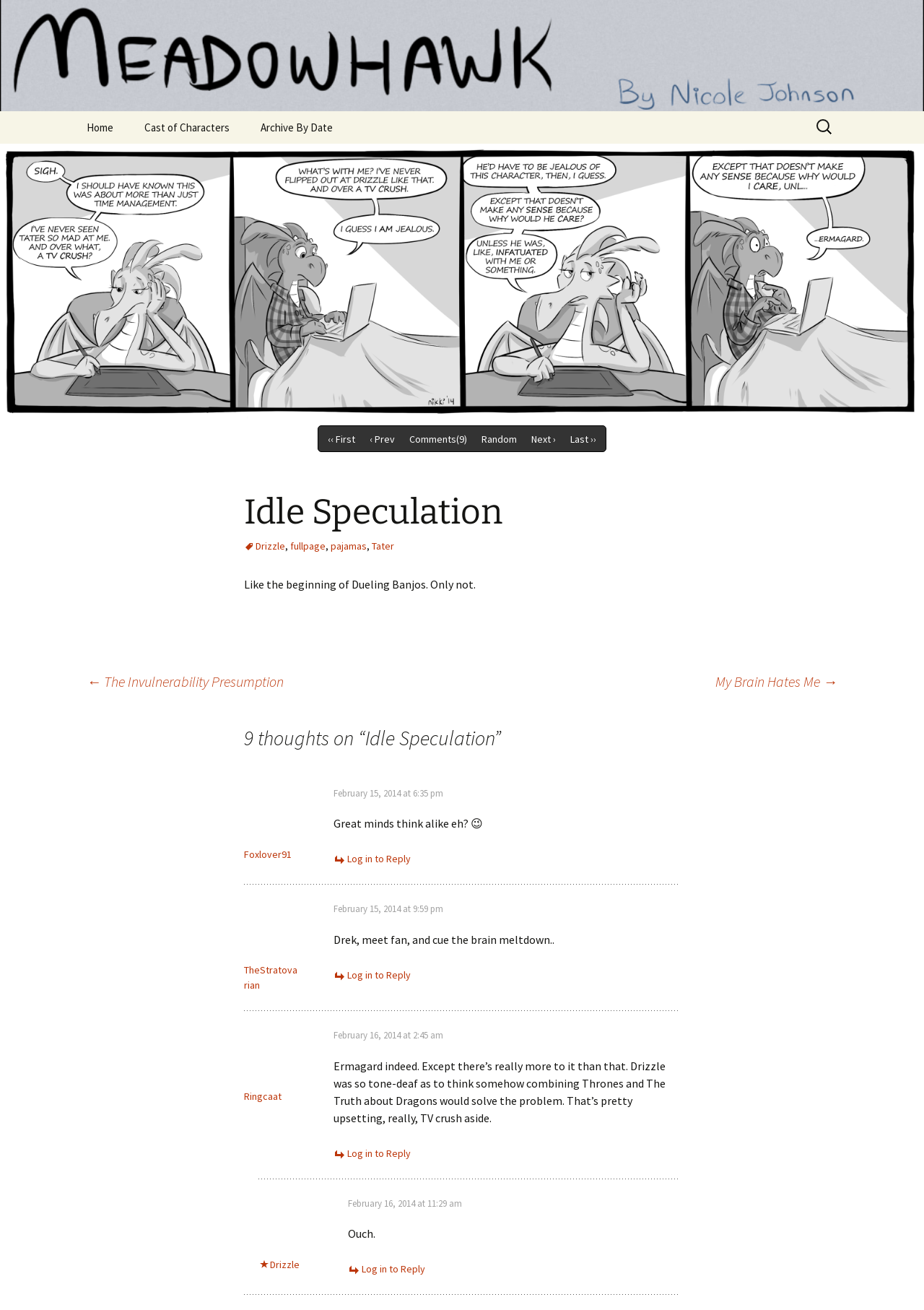Provide a thorough description of the webpage's content and layout.

This webpage is a blog post titled "Idle Speculation" with a subtitle "A Soul In Tension That's Learning To Fly". At the top, there is a heading "Meadowhawk" and a link to skip to the content. Below that, there are navigation links to "Home", "Cast of Characters", and "Archive By Date", followed by a search bar.

The main content of the page is divided into two sections. On the left, there is a large image with a caption "We finish each others'..... No? okay." Below the image, there are navigation links to the first, previous, next, and last pages.

On the right, there is a table of contents with links to different sections of the page. Below that, there is a heading "Idle Speculation" followed by a paragraph of text. The text is a humorous and lighthearted discussion about a topic, but the exact content is not clear.

Further down the page, there are comments from various users, including Foxlover91, TheStratovarian, Ringcaat, and Drizzle. Each comment includes the user's name, the date and time of the comment, and the comment text. Some comments also include links to reply to the comment.

At the bottom of the page, there are links to navigate to the previous and next posts, titled "The Invulnerability Presumption" and "My Brain Hates Me", respectively.